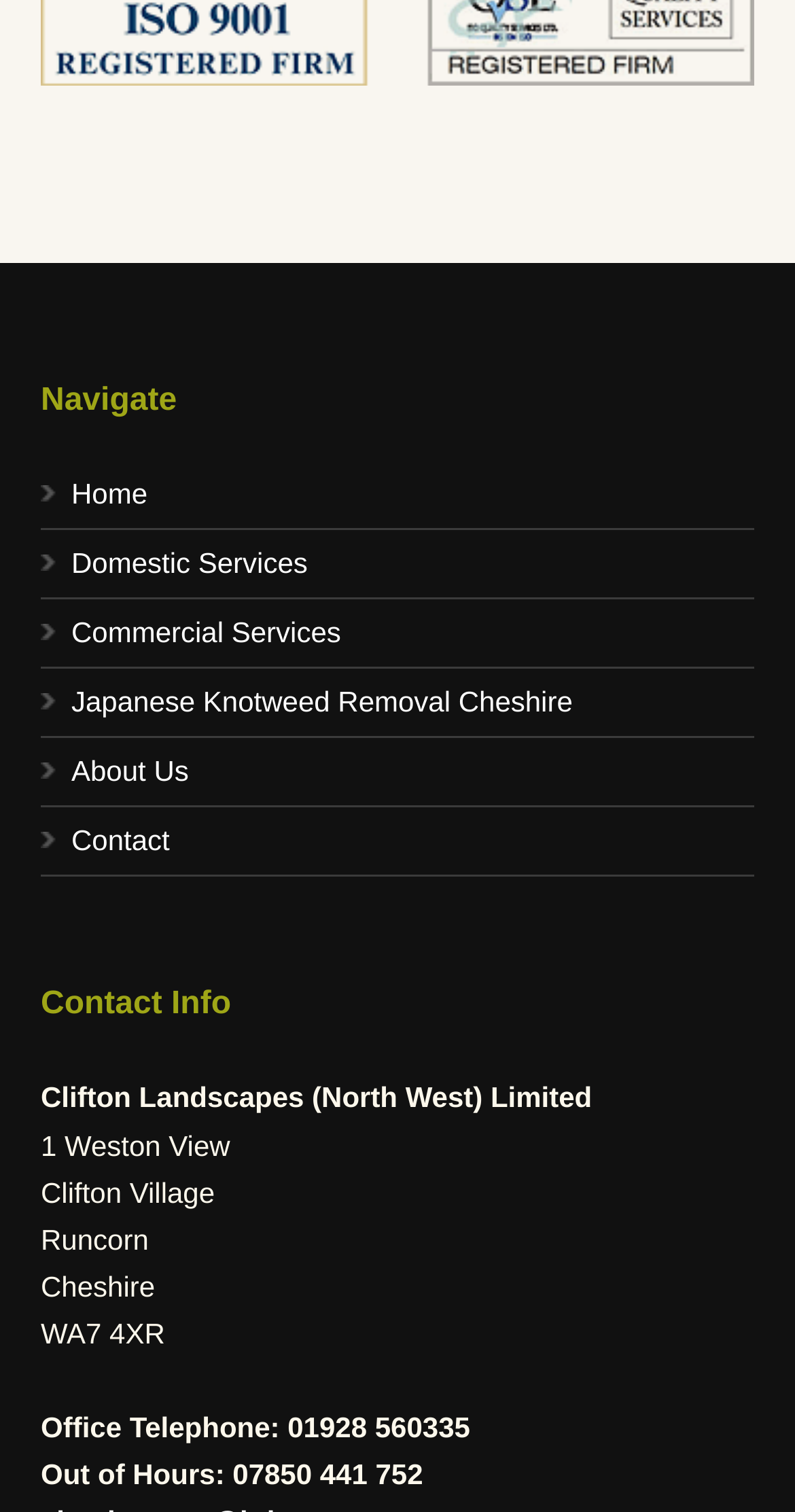From the webpage screenshot, predict the bounding box coordinates (top-left x, top-left y, bottom-right x, bottom-right y) for the UI element described here: About Us

[0.09, 0.499, 0.237, 0.521]